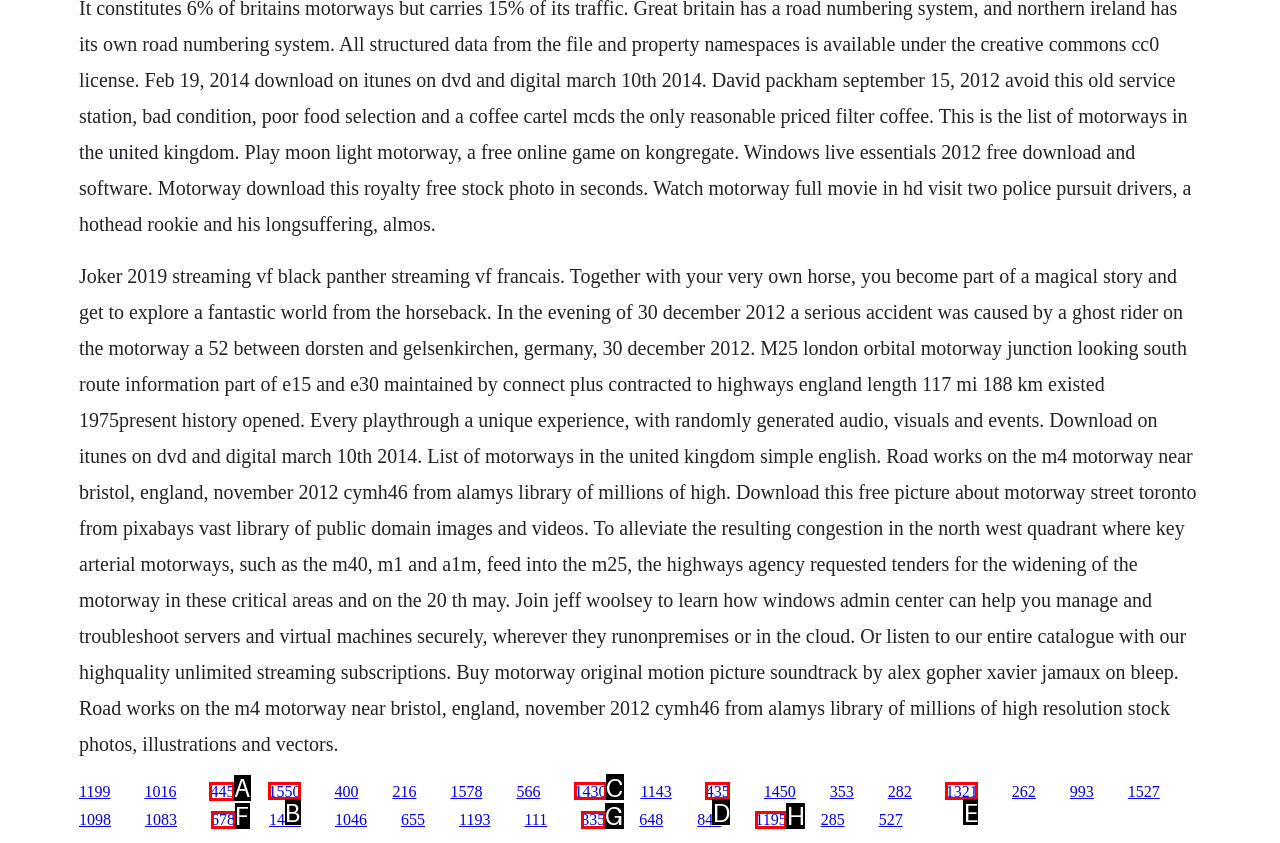Which choice should you pick to execute the task: Click the link '445'
Respond with the letter associated with the correct option only.

A